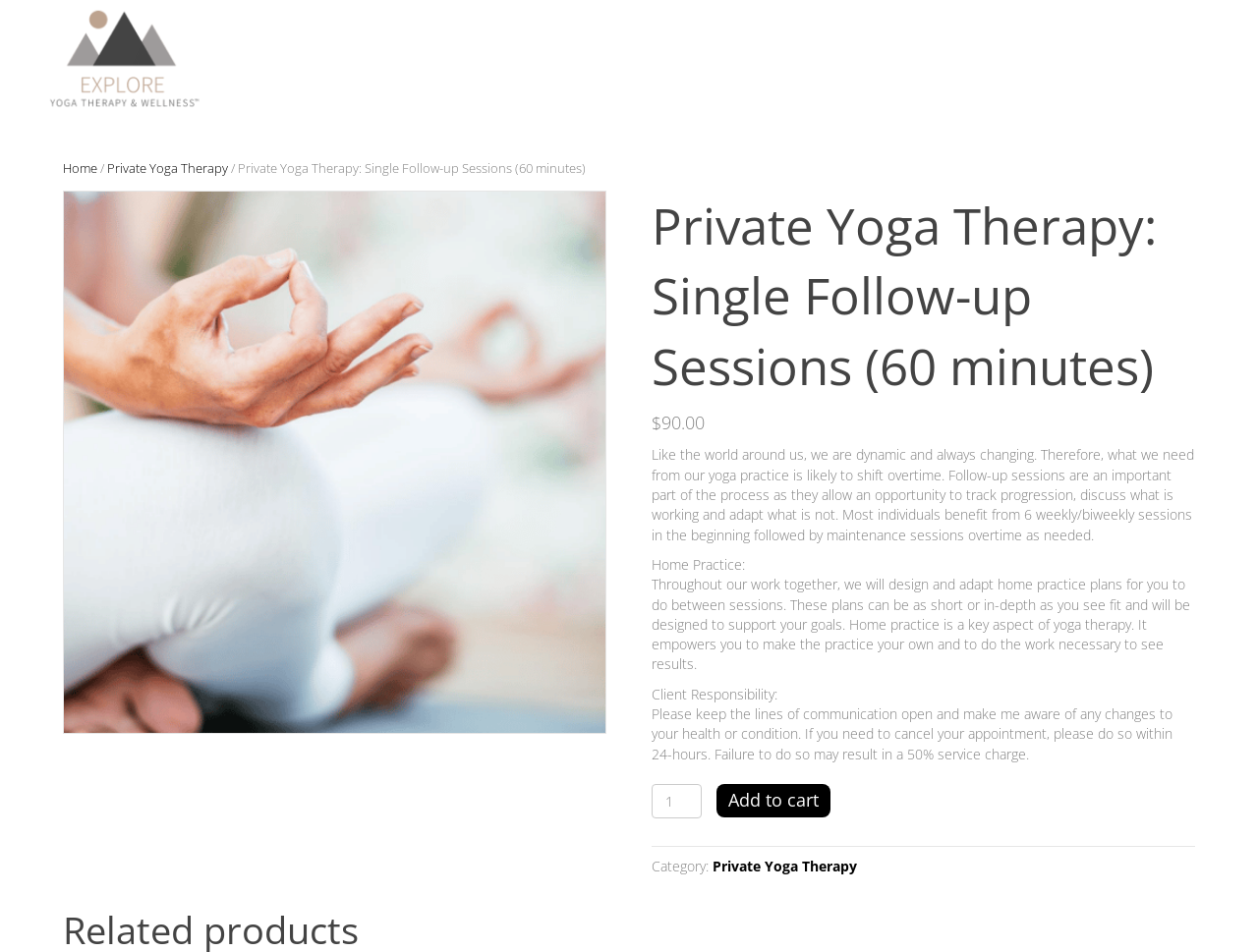Please determine the headline of the webpage and provide its content.

Private Yoga Therapy: Single Follow-up Sessions (60 minutes)